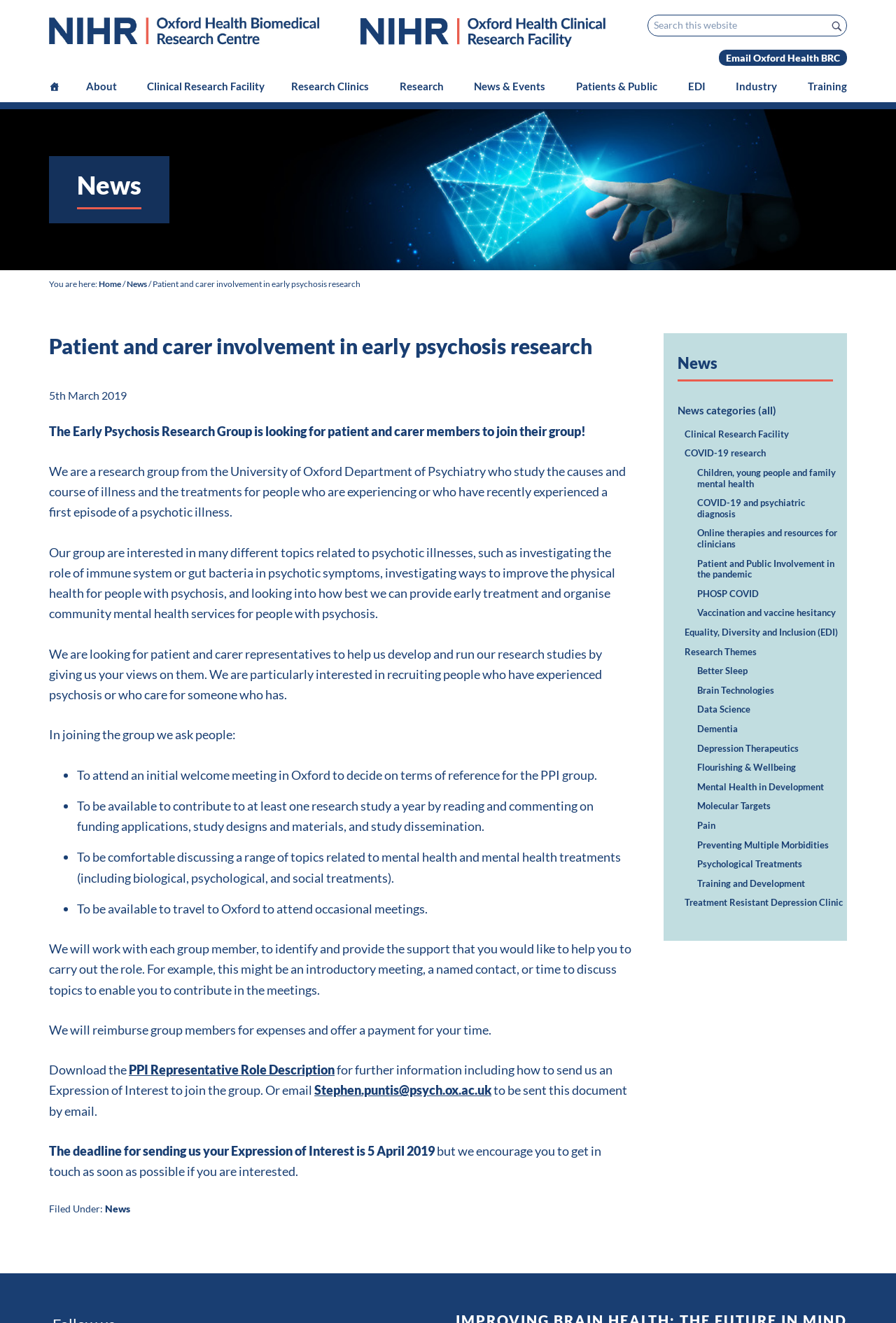Generate the text content of the main heading of the webpage.

Patient and carer involvement in early psychosis research